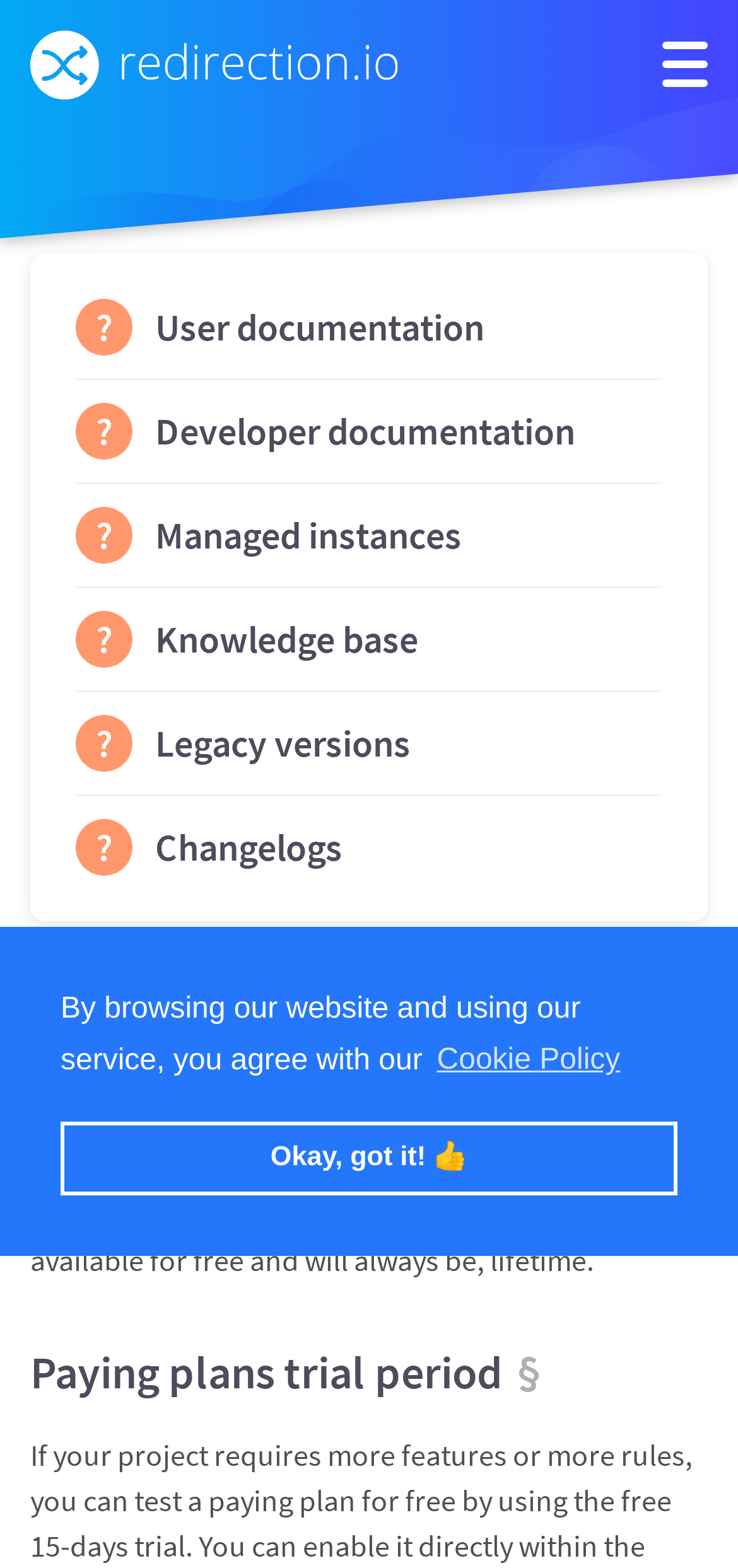Determine the bounding box for the UI element as described: "Cookie Policy". The coordinates should be represented as four float numbers between 0 and 1, formatted as [left, top, right, bottom].

[0.584, 0.659, 0.849, 0.695]